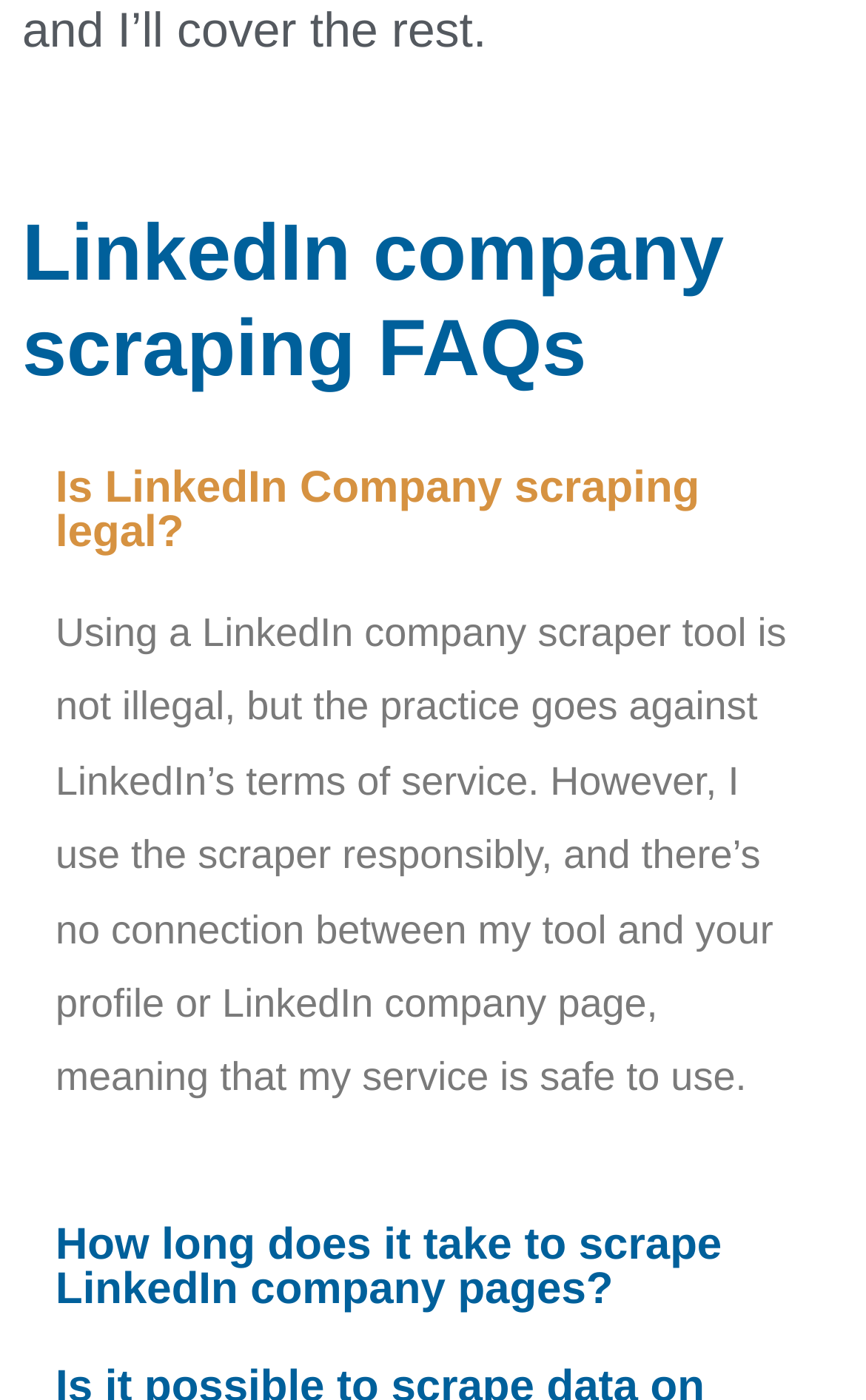Using the provided element description, identify the bounding box coordinates as (top-left x, top-left y, bottom-right x, bottom-right y). Ensure all values are between 0 and 1. Description: Is LinkedIn Company scraping legal?

[0.064, 0.331, 0.808, 0.398]